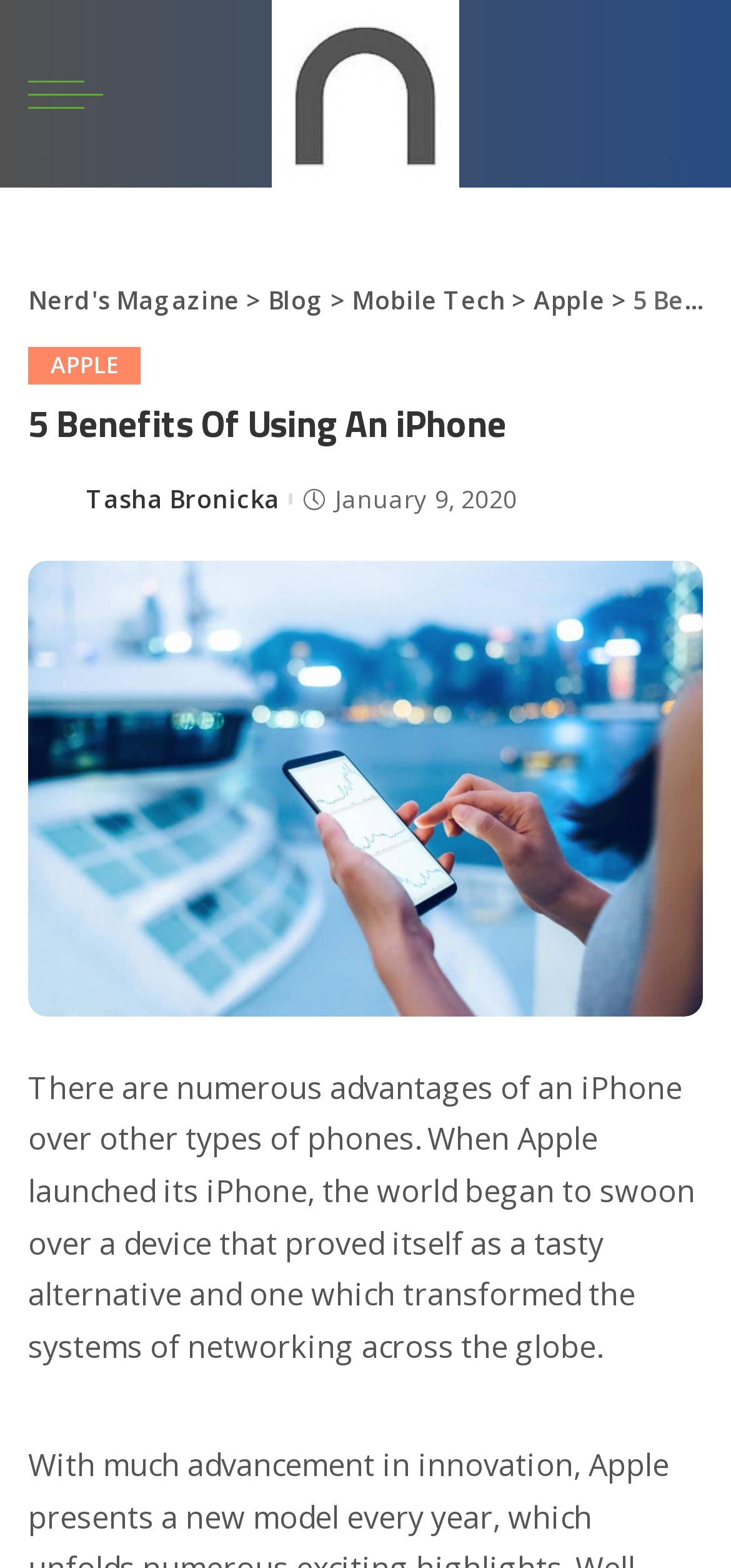Answer this question using a single word or a brief phrase:
What is the main topic of the article?

Benefits of using an iPhone